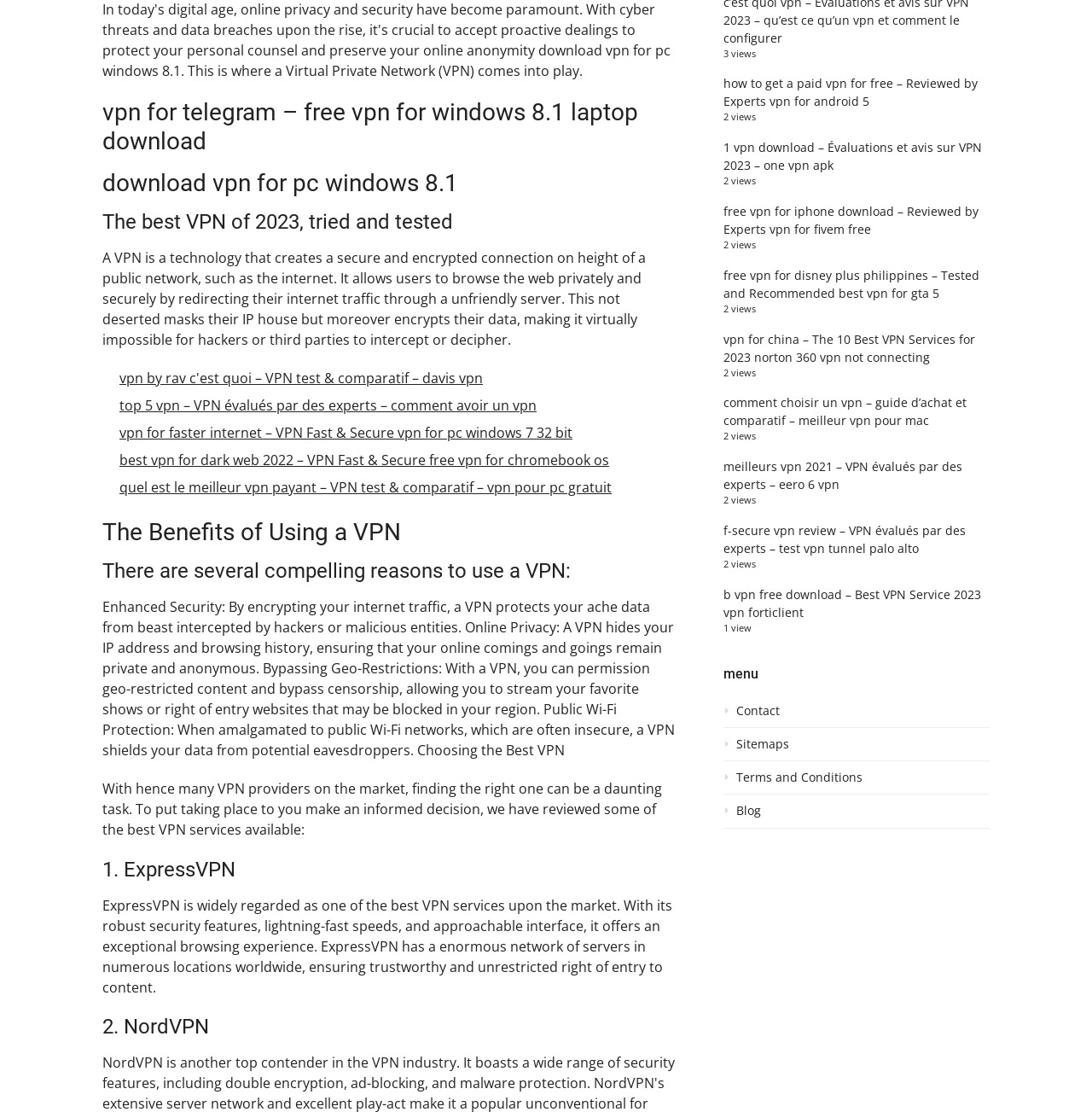Please provide the bounding box coordinate of the region that matches the element description: Terms and Conditions. Coordinates should be in the format (top-left x, top-left y, bottom-right x, bottom-right y) and all values should be between 0 and 1.

[0.662, 0.692, 0.906, 0.715]